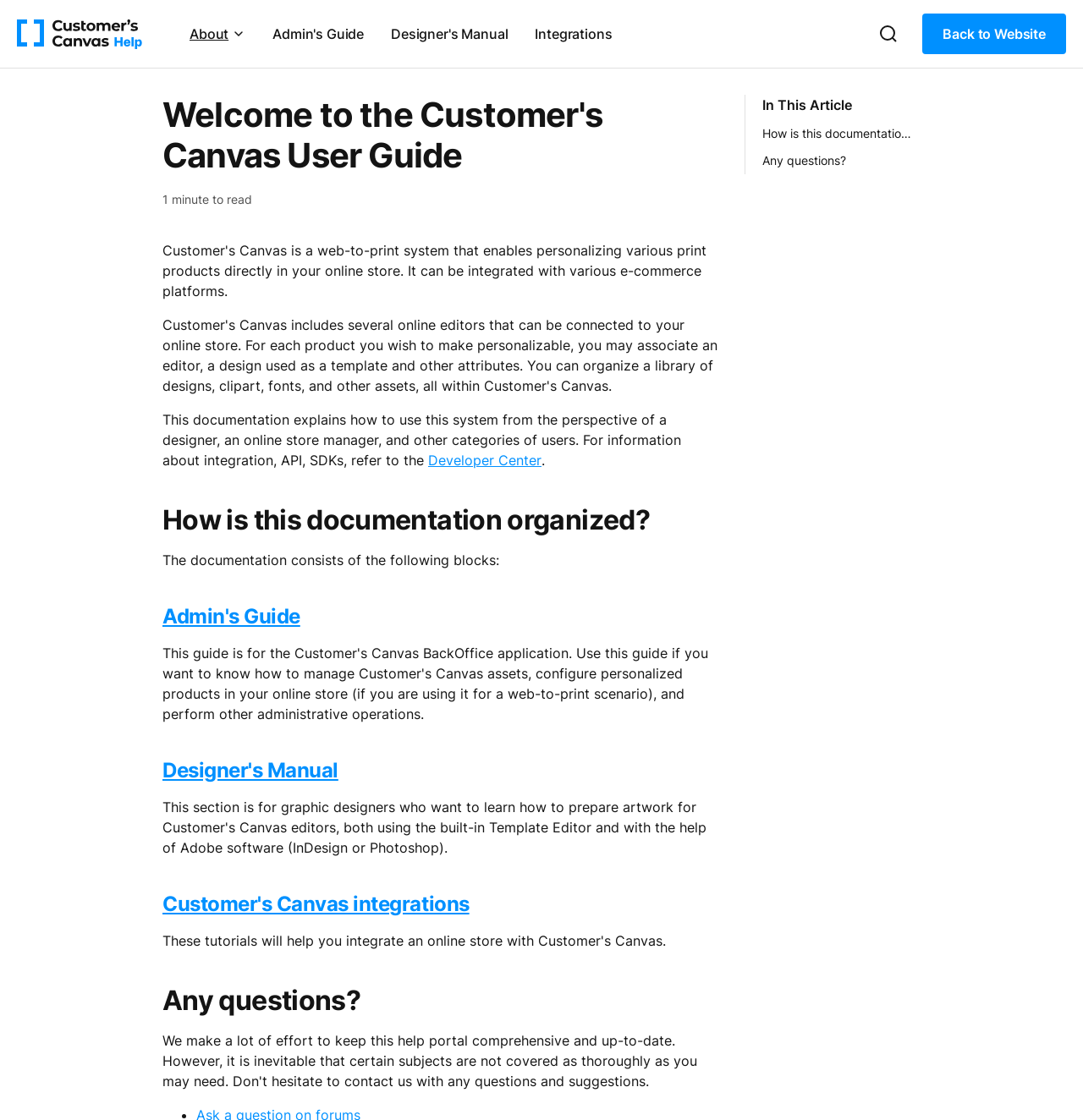Pinpoint the bounding box coordinates of the clickable area needed to execute the instruction: "Read the Designer's Manual". The coordinates should be specified as four float numbers between 0 and 1, i.e., [left, top, right, bottom].

[0.349, 0.012, 0.482, 0.048]